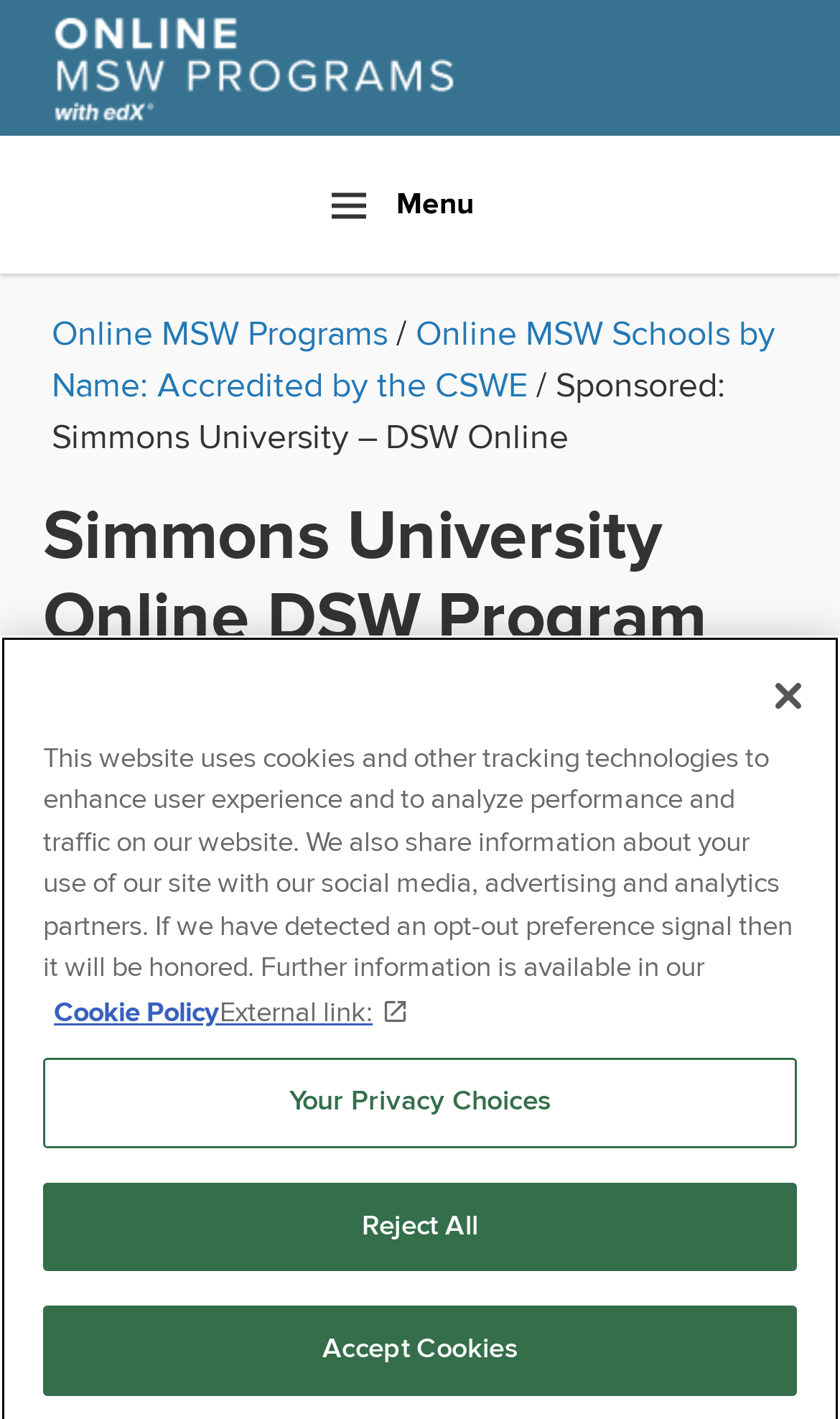Please reply to the following question with a single word or a short phrase:
What can be done to get more information about privacy?

Click on 'More information about your privacy'